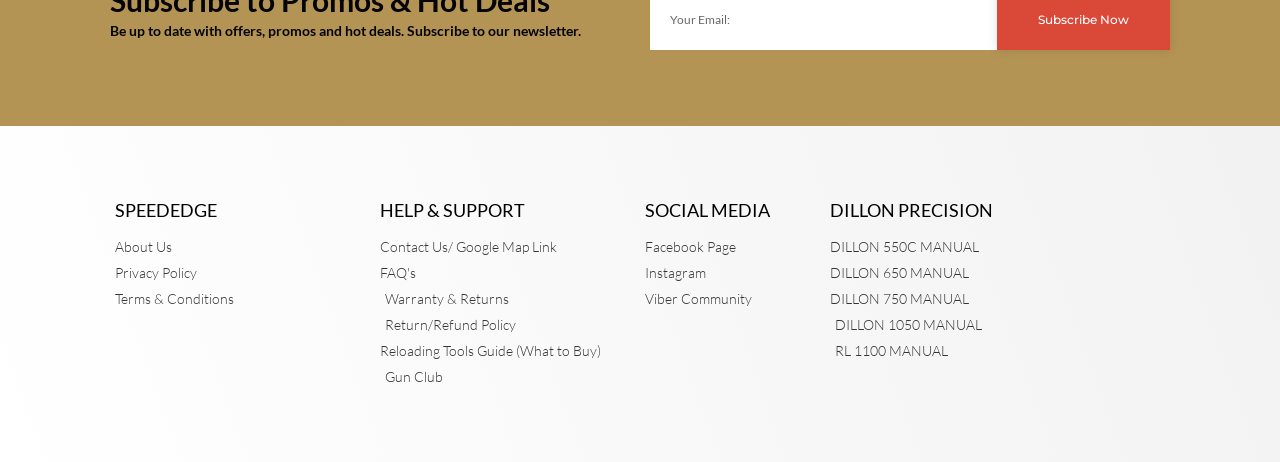Find the bounding box coordinates of the clickable area required to complete the following action: "Visit the Facebook page".

[0.504, 0.51, 0.641, 0.555]